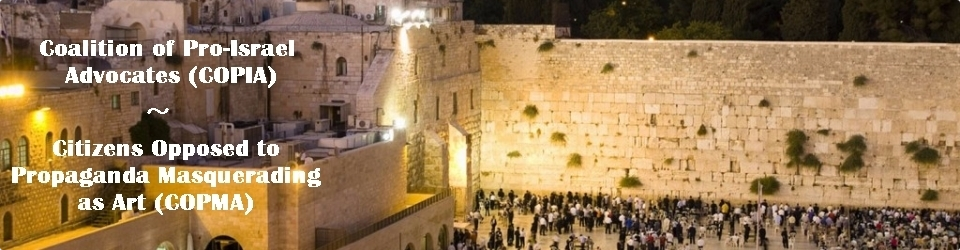Explain in detail what you see in the image.

The image prominently features the Western Wall, a significant religious and historical site in Jerusalem. In the foreground, a crowd of people, varying in attire and background, is gathered, reflecting the site's importance for prayer and reflection. Overlaid on this image are the names of two organizations: the Coalition of Pro-Israel Advocates (COPIA) and the Citizens Opposed to Propaganda Masquerading as Art (COPMA), which indicate a focus on advocacy and cultural discussions related to Israel. The contrast between the peaceful gathering at the Western Wall and the textual overlays suggests a call to attention regarding issues impacting the Jewish community and artistic expressions. This image encapsulates the intersection of heritage, spirituality, and current cultural narratives.